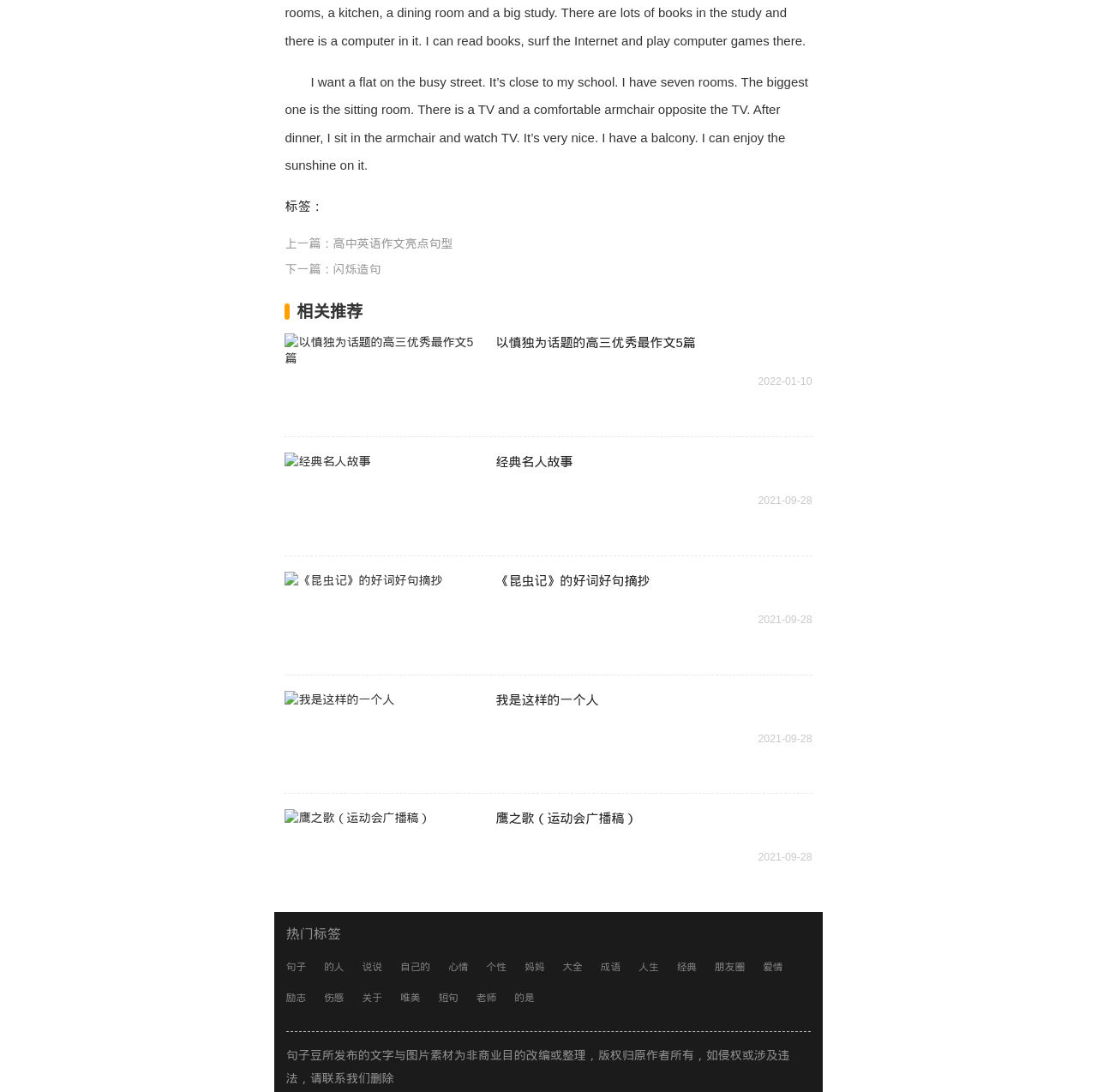Determine the bounding box coordinates of the clickable area required to perform the following instruction: "Click the link to read the article about high school English writing". The coordinates should be represented as four float numbers between 0 and 1: [left, top, right, bottom].

[0.303, 0.216, 0.413, 0.229]